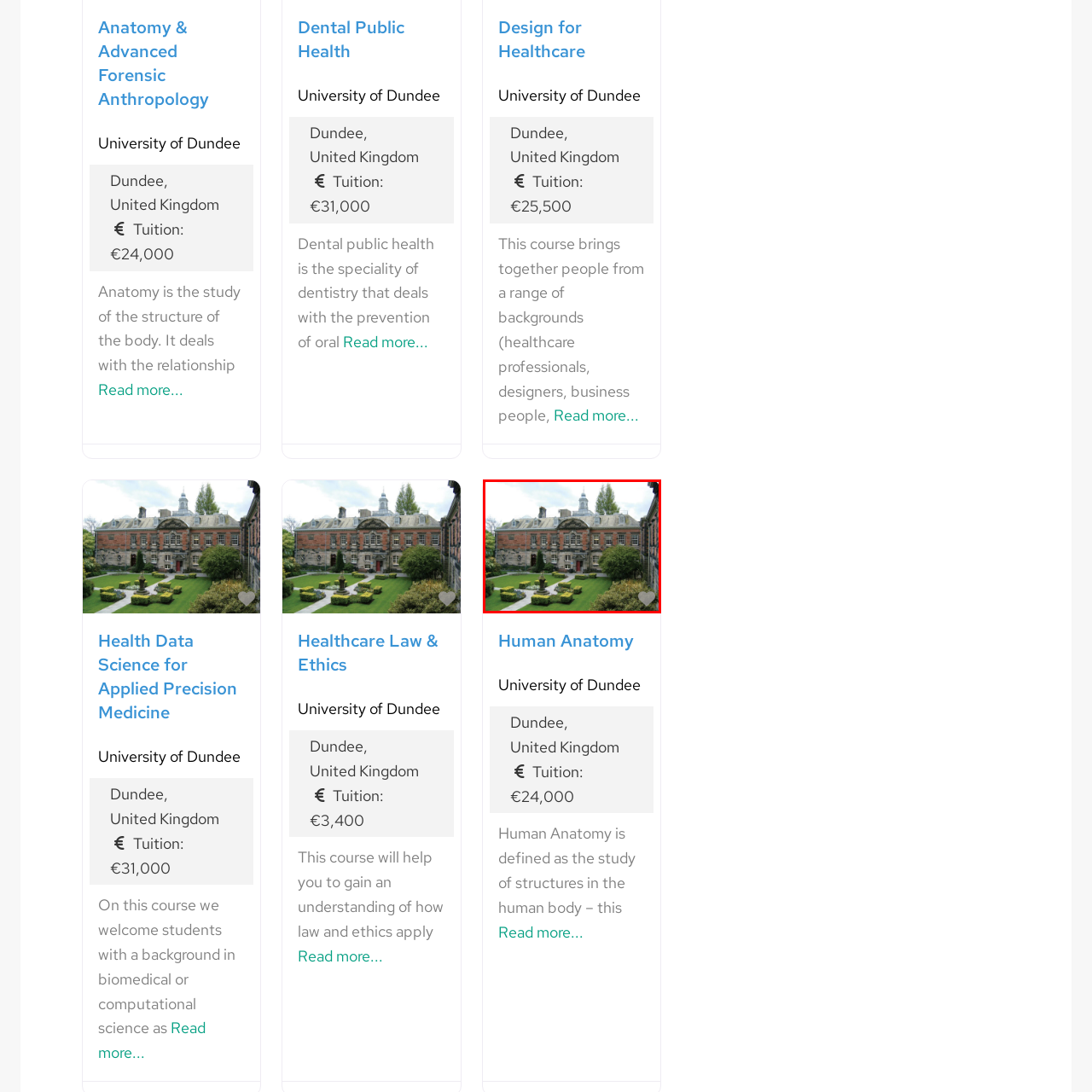Direct your attention to the zone enclosed by the orange box, What is the location of the university? 
Give your response in a single word or phrase.

United Kingdom